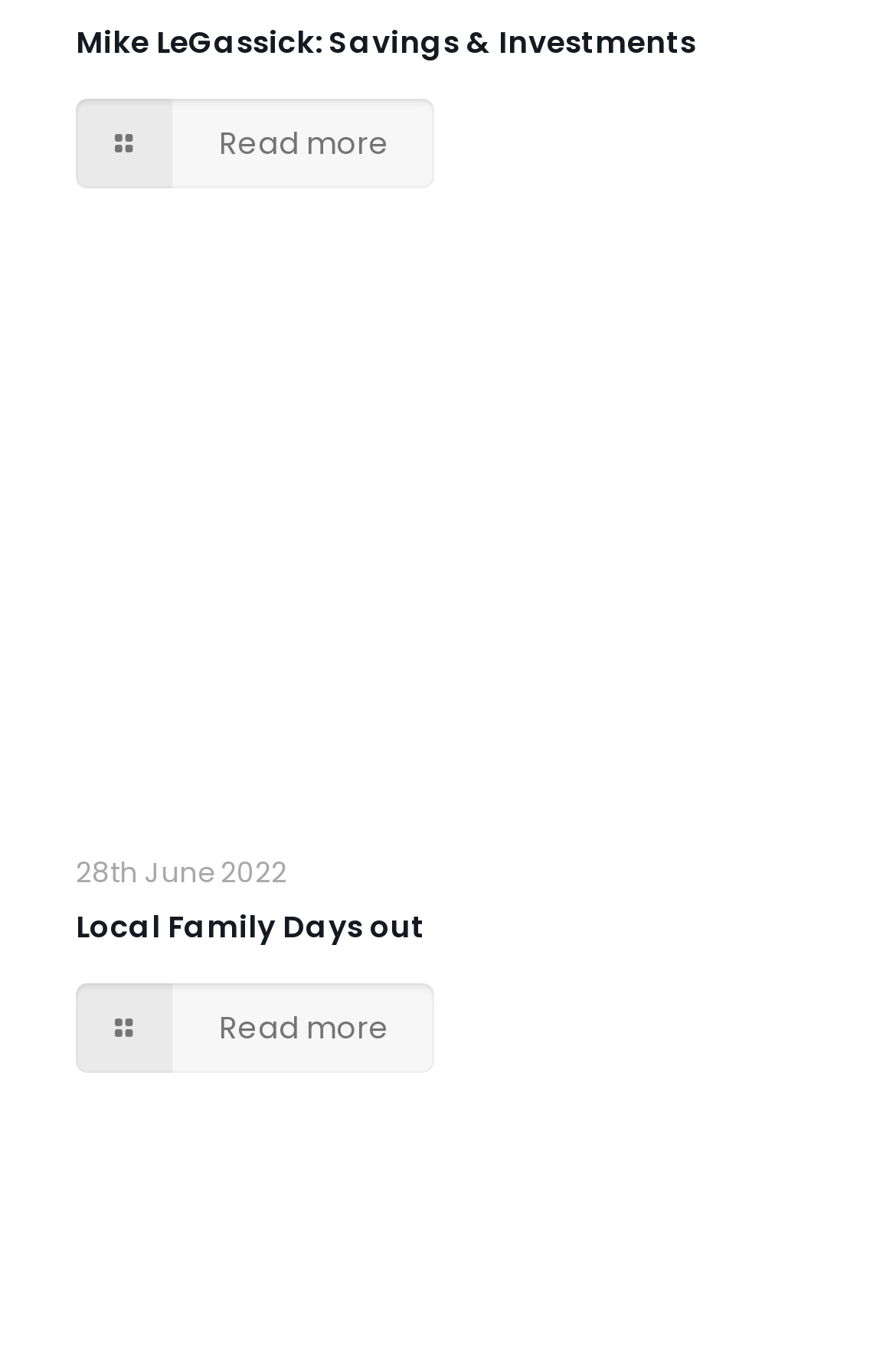What is the date mentioned on the webpage?
Respond to the question with a single word or phrase according to the image.

28th June 2022